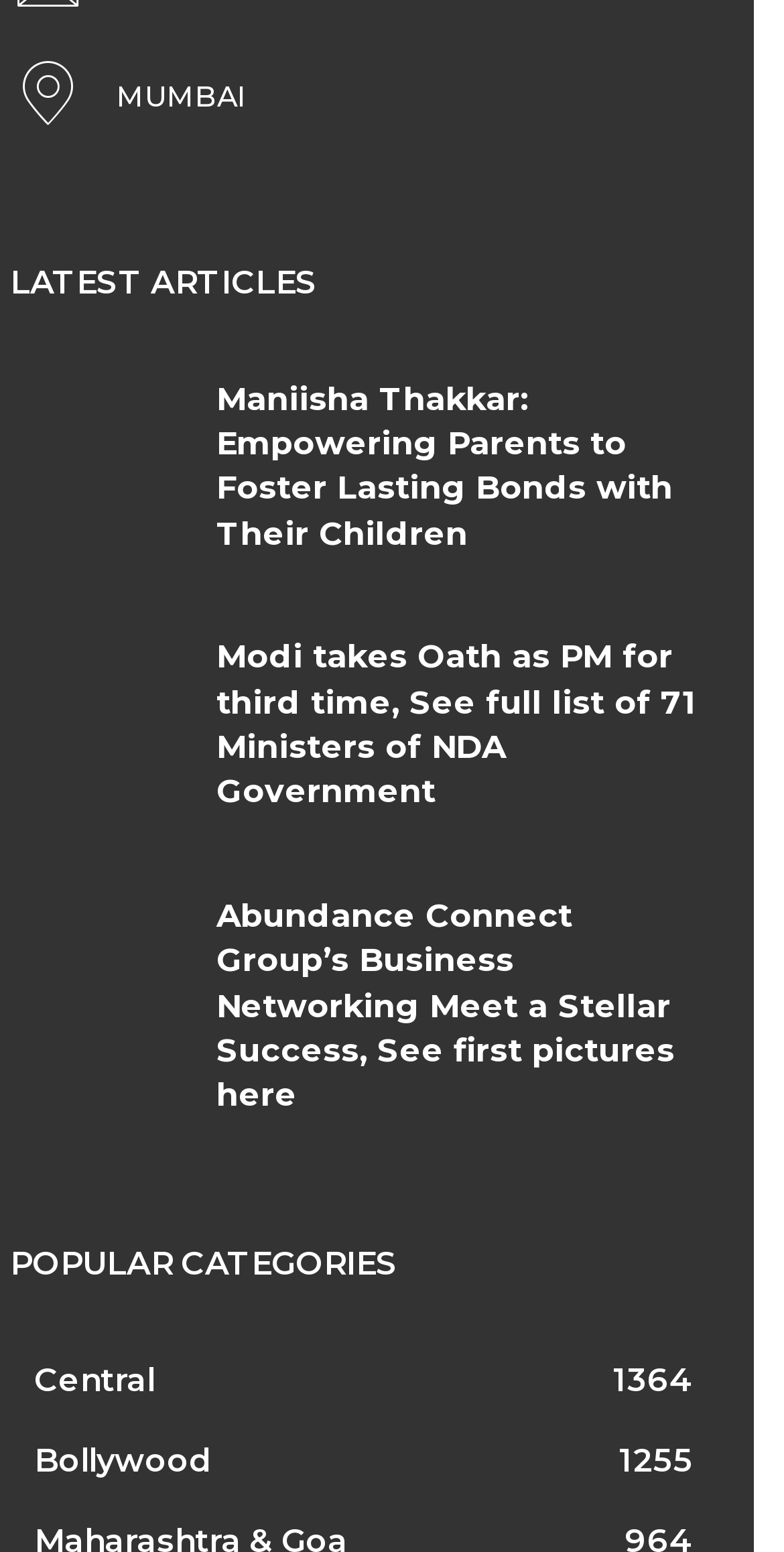What is the category name above the 'Central 1364' link?
Using the visual information from the image, give a one-word or short-phrase answer.

POPULAR CATEGORIES